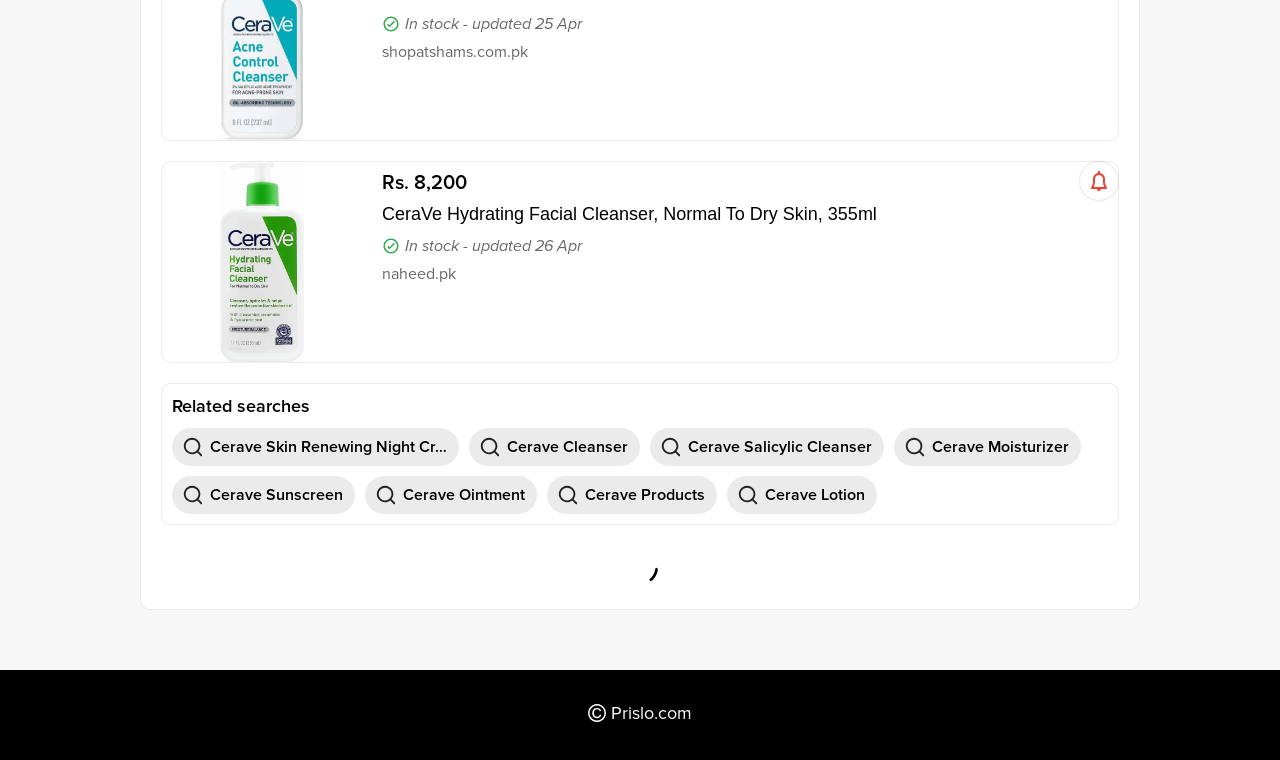Please find the bounding box coordinates for the clickable element needed to perform this instruction: "Go to Prislo.com".

[0.477, 0.921, 0.541, 0.955]